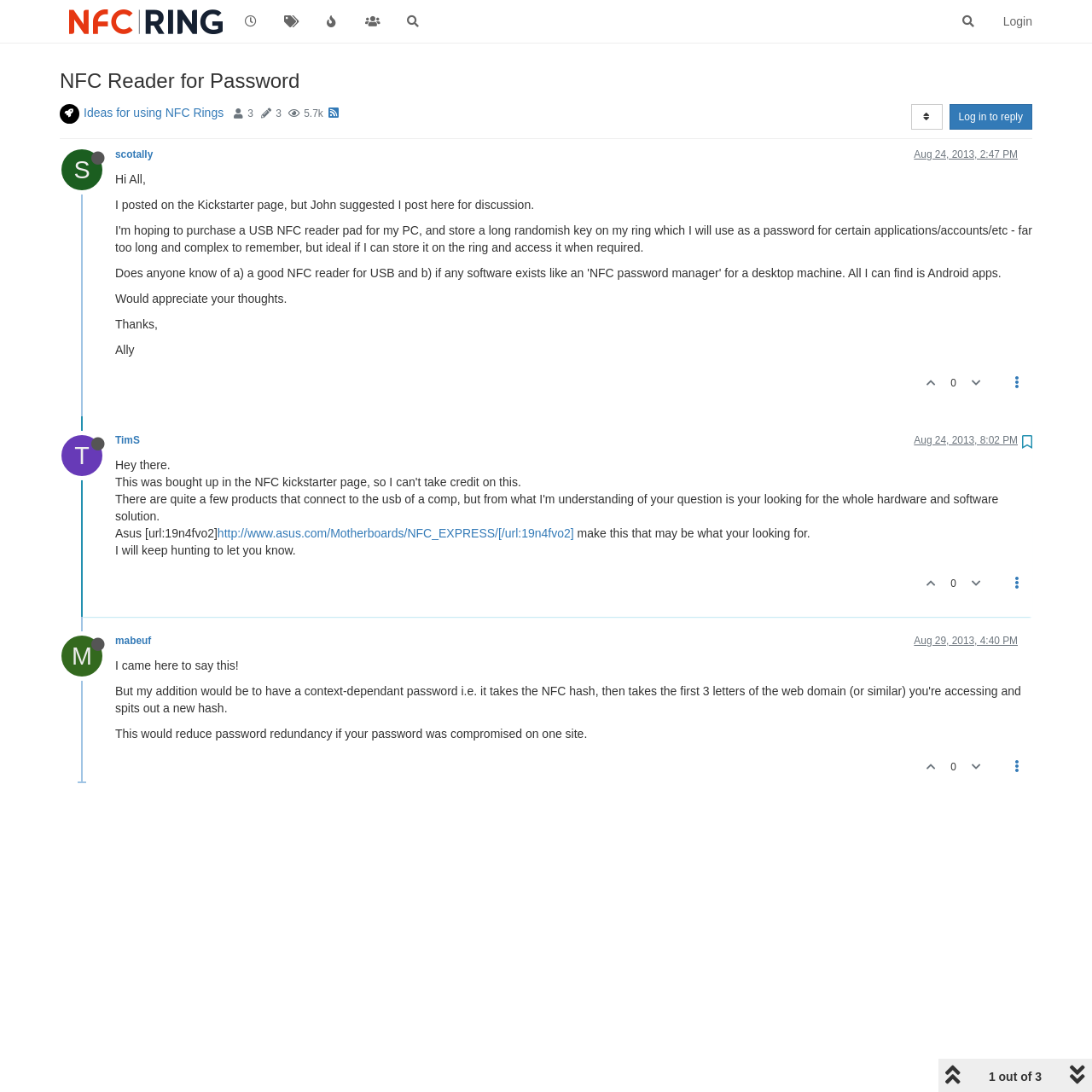What is the topic of discussion on this webpage?
Your answer should be a single word or phrase derived from the screenshot.

NFC Reader for Password